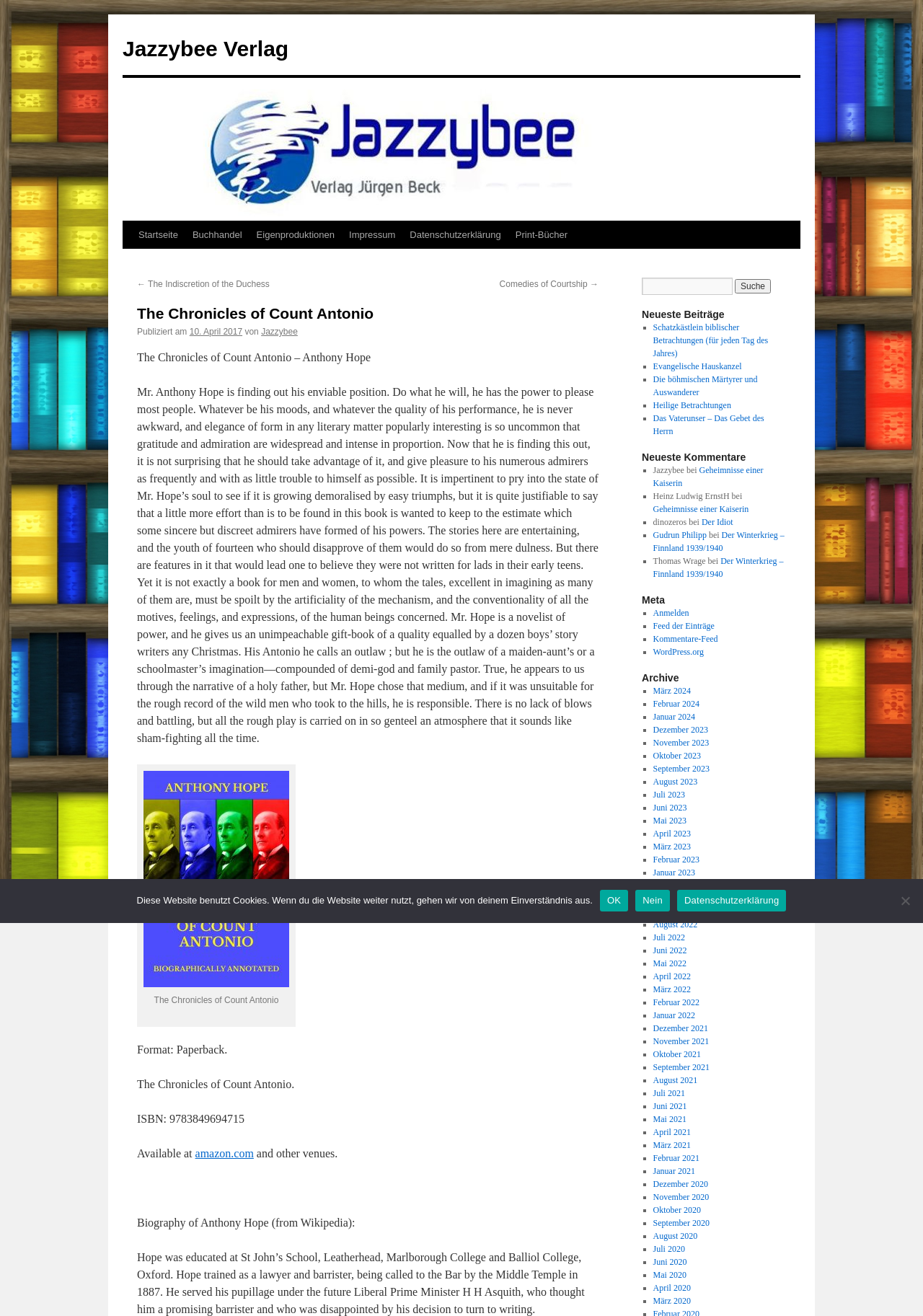Please identify the bounding box coordinates of the clickable region that I should interact with to perform the following instruction: "Buy the book on amazon". The coordinates should be expressed as four float numbers between 0 and 1, i.e., [left, top, right, bottom].

[0.211, 0.872, 0.275, 0.881]